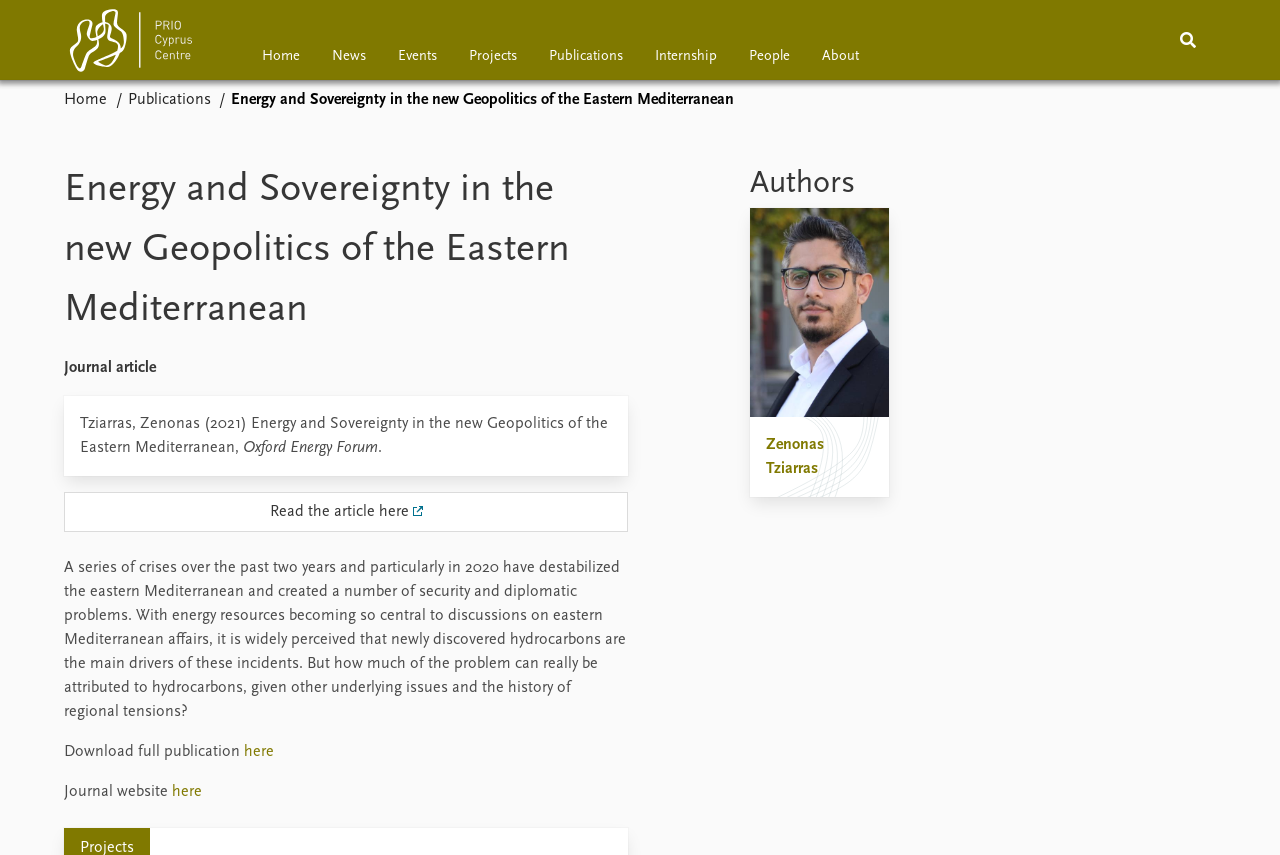Illustrate the webpage's structure and main components comprehensively.

The webpage is about an article titled "Energy and Sovereignty in the new Geopolitics of the Eastern Mediterranean" from the PRIO Cyprus Centre. At the top, there is a main navigation menu with links to "Home", "News", "Events", "Projects", "Publications", "Internship", "People", and "About". On the right side of the navigation menu, there is a search bar.

Below the navigation menu, there are two rows of links. The first row has links to "Home", "News", "Events", "Projects", "Publications", "Internship", "People", and "About". The second row has links to "How to find", "Contact", and "Vacancies".

The main content of the webpage is an article with a heading that matches the title of the webpage. The article has a brief summary that discusses the destabilization of the eastern Mediterranean and the role of energy resources in the region. There is a link to "Read the article here" and a button to download the full publication.

On the right side of the article, there is a section titled "Authors" with a link to "Zenonas Tziarras", who is the author of the article. Below the author's name, there is a figure with an image of Zenonas Tziarras.

At the bottom of the webpage, there is a link to the journal website and another link to download the full publication.